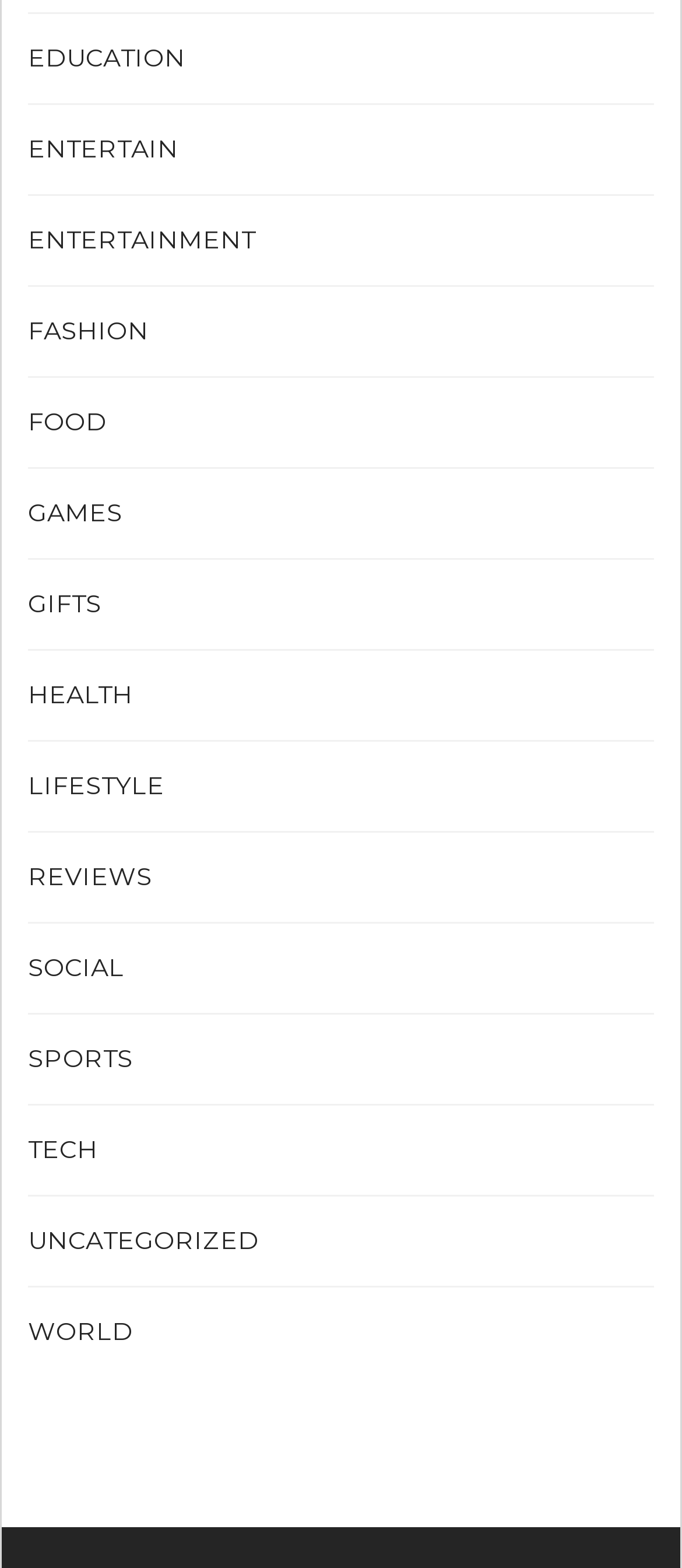Identify the bounding box for the described UI element. Provide the coordinates in (top-left x, top-left y, bottom-right x, bottom-right y) format with values ranging from 0 to 1: Health

[0.041, 0.433, 0.195, 0.453]